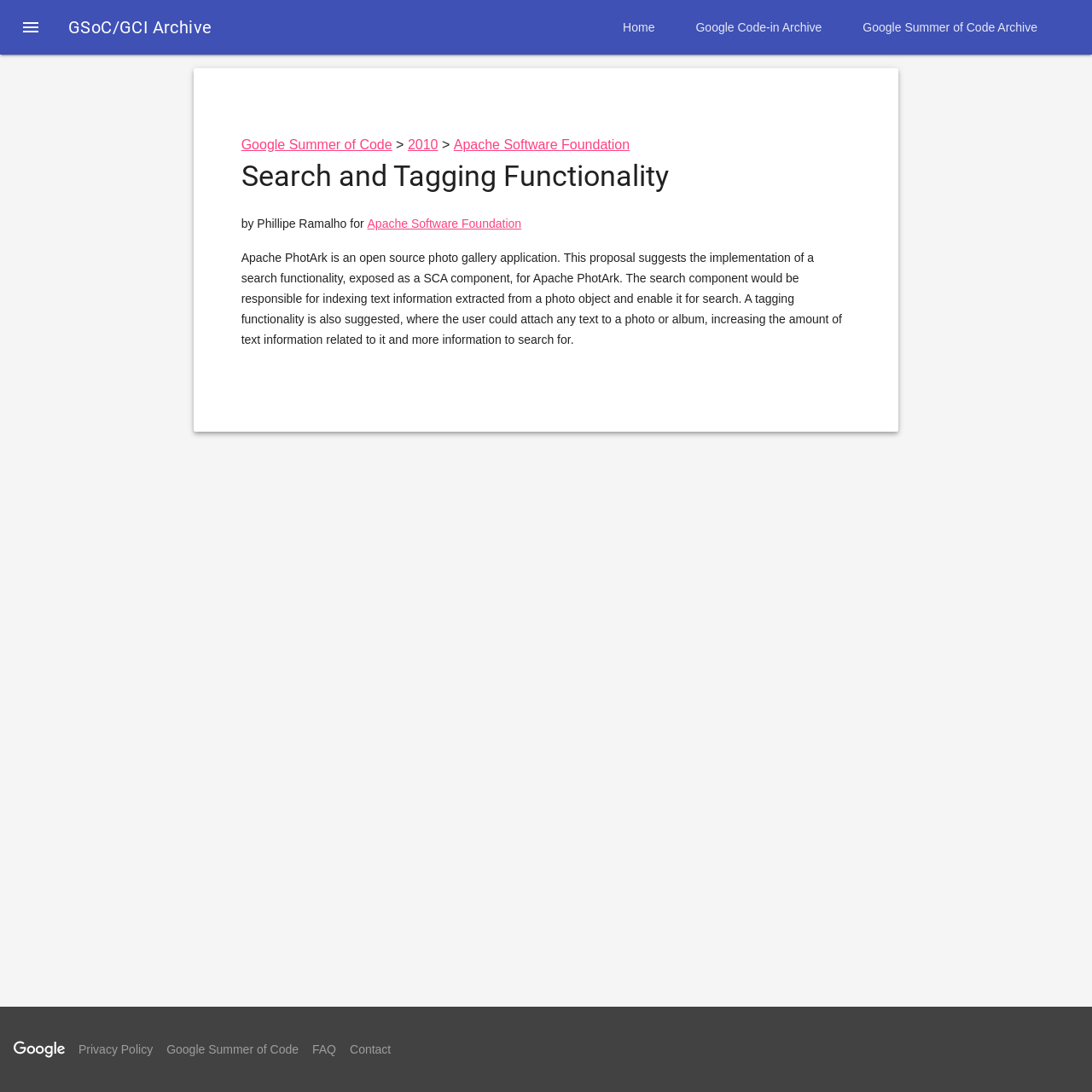Provide the bounding box coordinates, formatted as (top-left x, top-left y, bottom-right x, bottom-right y), with all values being floating point numbers between 0 and 1. Identify the bounding box of the UI element that matches the description: Buy Now

None